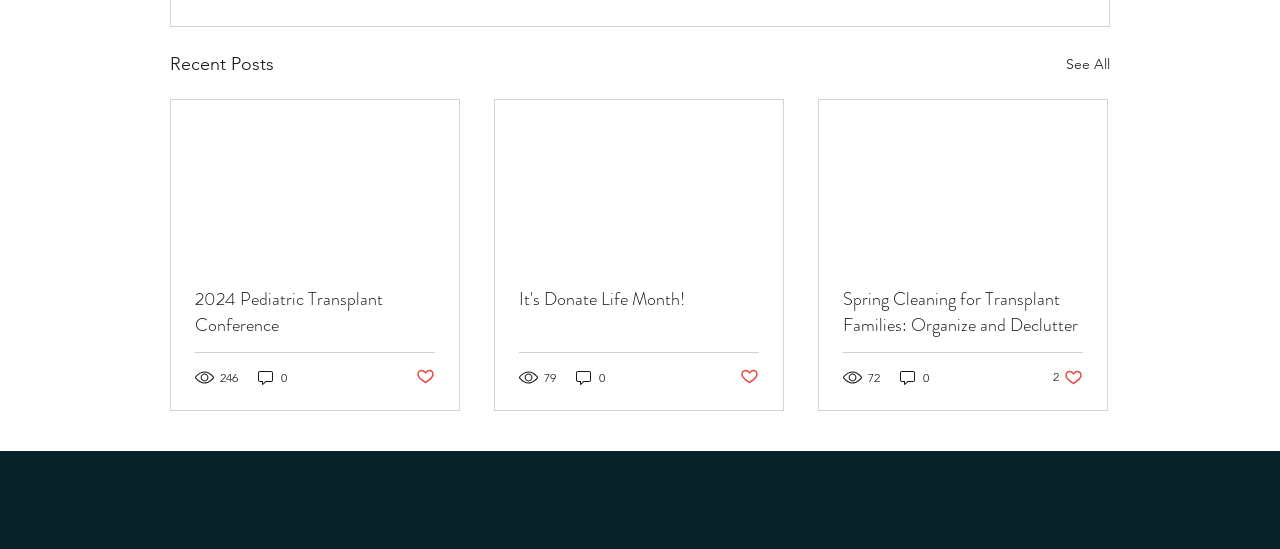Answer the following query with a single word or phrase:
What is the topic of the third article?

Spring Cleaning for Transplant Families